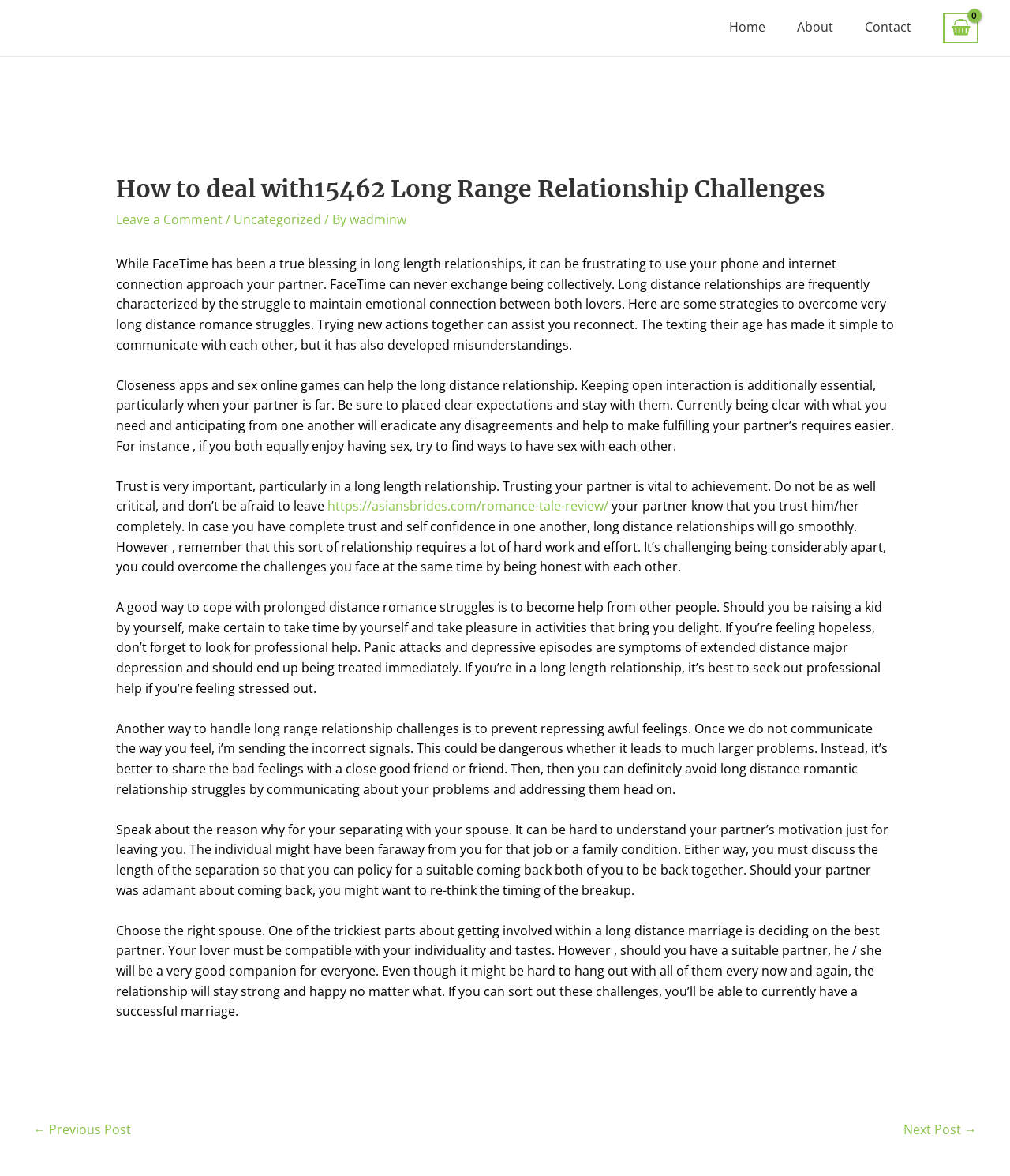Please find the bounding box coordinates of the section that needs to be clicked to achieve this instruction: "Leave a comment on the article".

[0.115, 0.179, 0.22, 0.194]